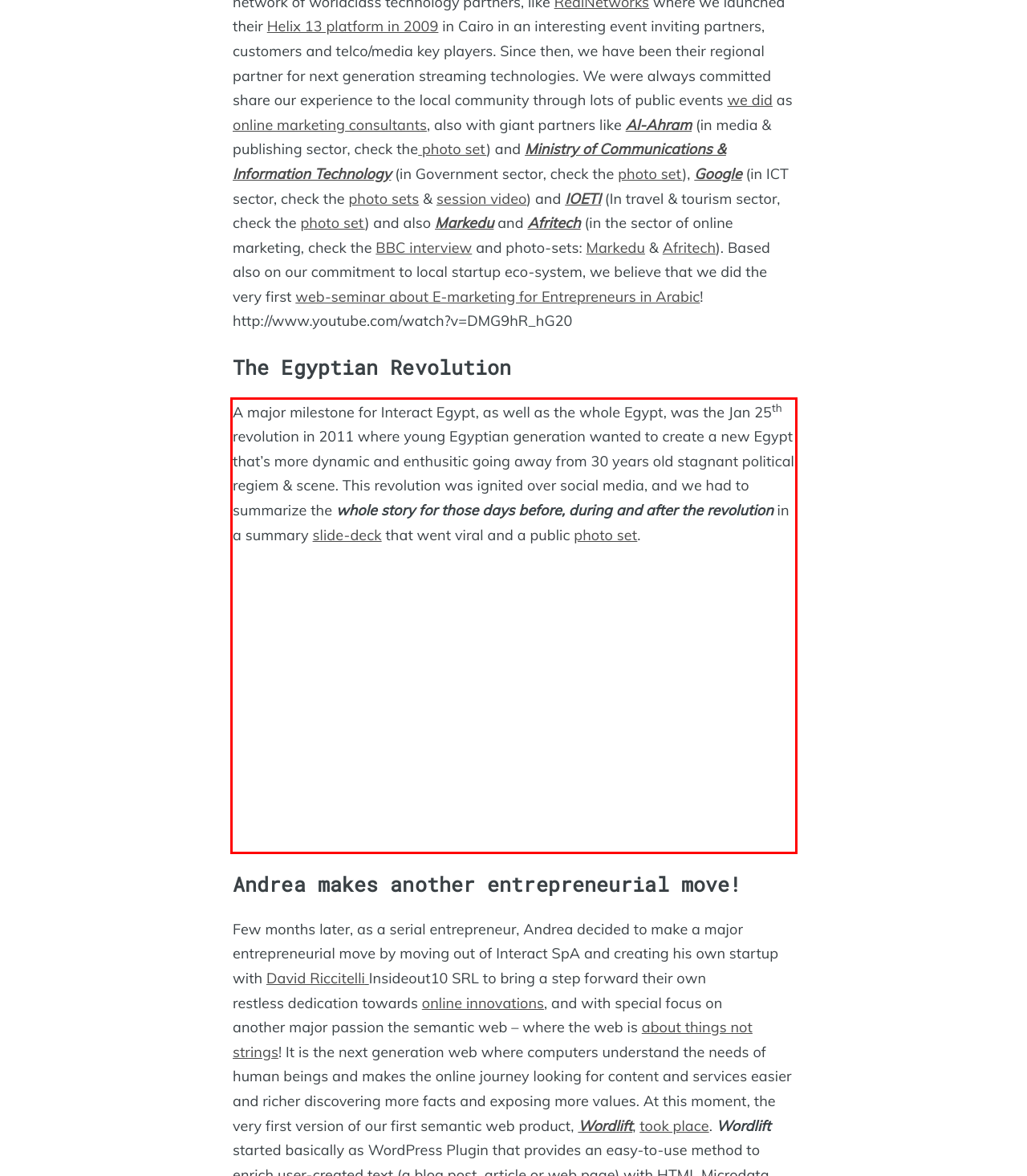By examining the provided screenshot of a webpage, recognize the text within the red bounding box and generate its text content.

A major milestone for Interact Egypt, as well as the whole Egypt, was the Jan 25th revolution in 2011 where young Egyptian generation wanted to create a new Egypt that’s more dynamic and enthusitic going away from 30 years old stagnant political regiem & scene. This revolution was ignited over social media, and we had to summarize the whole story for those days before, during and after the revolution in a summary slide-deck that went viral and a public photo set.